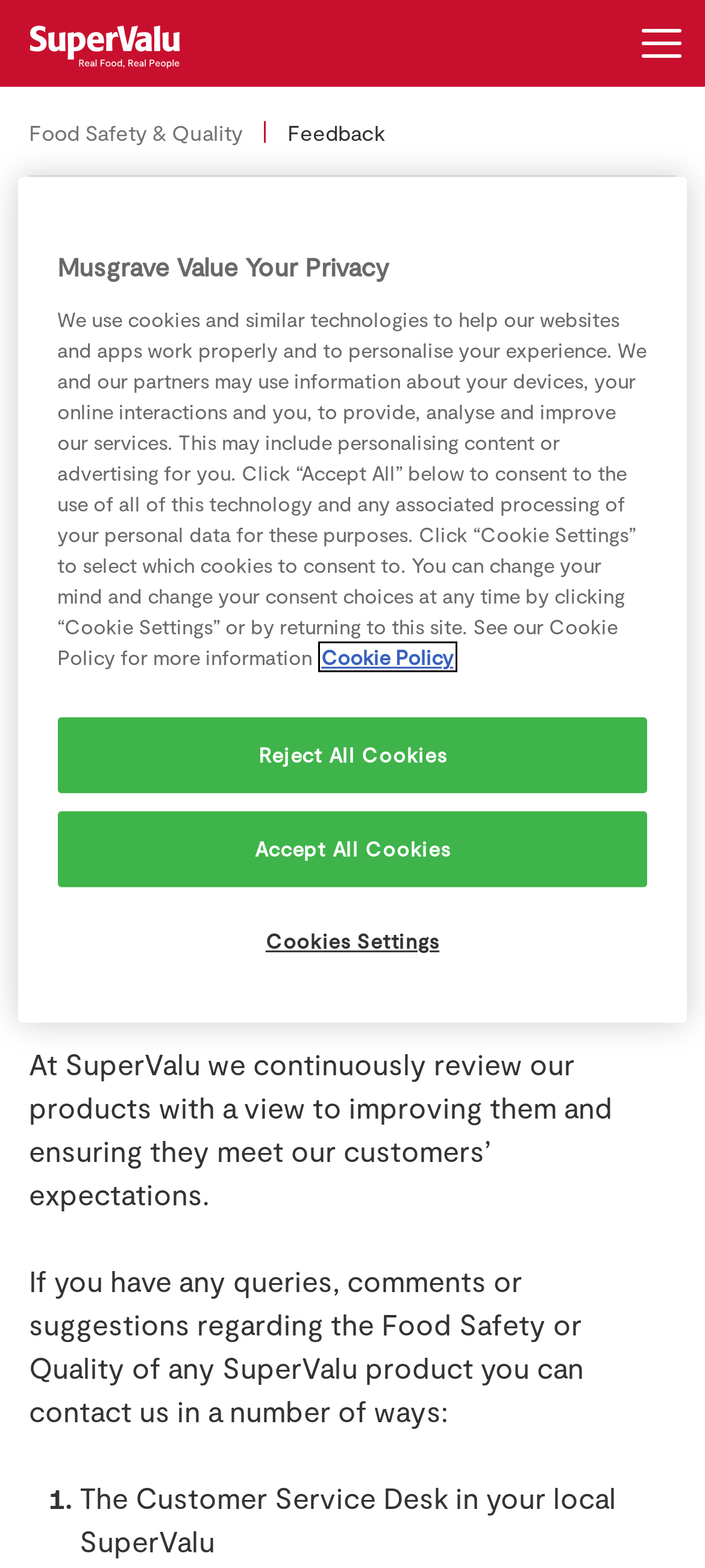Identify the bounding box for the described UI element. Provide the coordinates in (top-left x, top-left y, bottom-right x, bottom-right y) format with values ranging from 0 to 1: Store Locator

[0.041, 0.521, 0.421, 0.546]